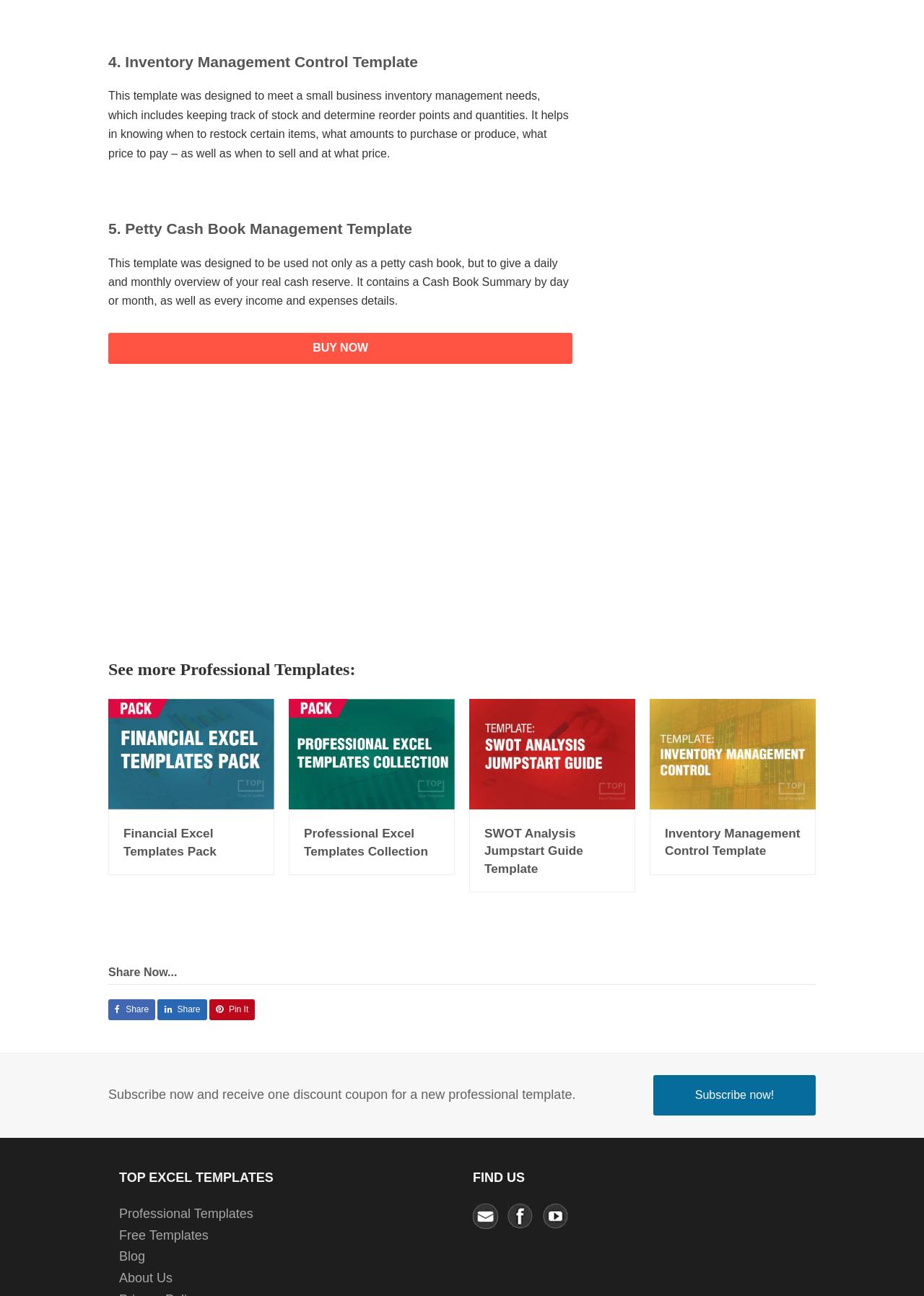Highlight the bounding box coordinates of the element that should be clicked to carry out the following instruction: "Click the 'Subscribe now!' link". The coordinates must be given as four float numbers ranging from 0 to 1, i.e., [left, top, right, bottom].

[0.707, 0.83, 0.883, 0.861]